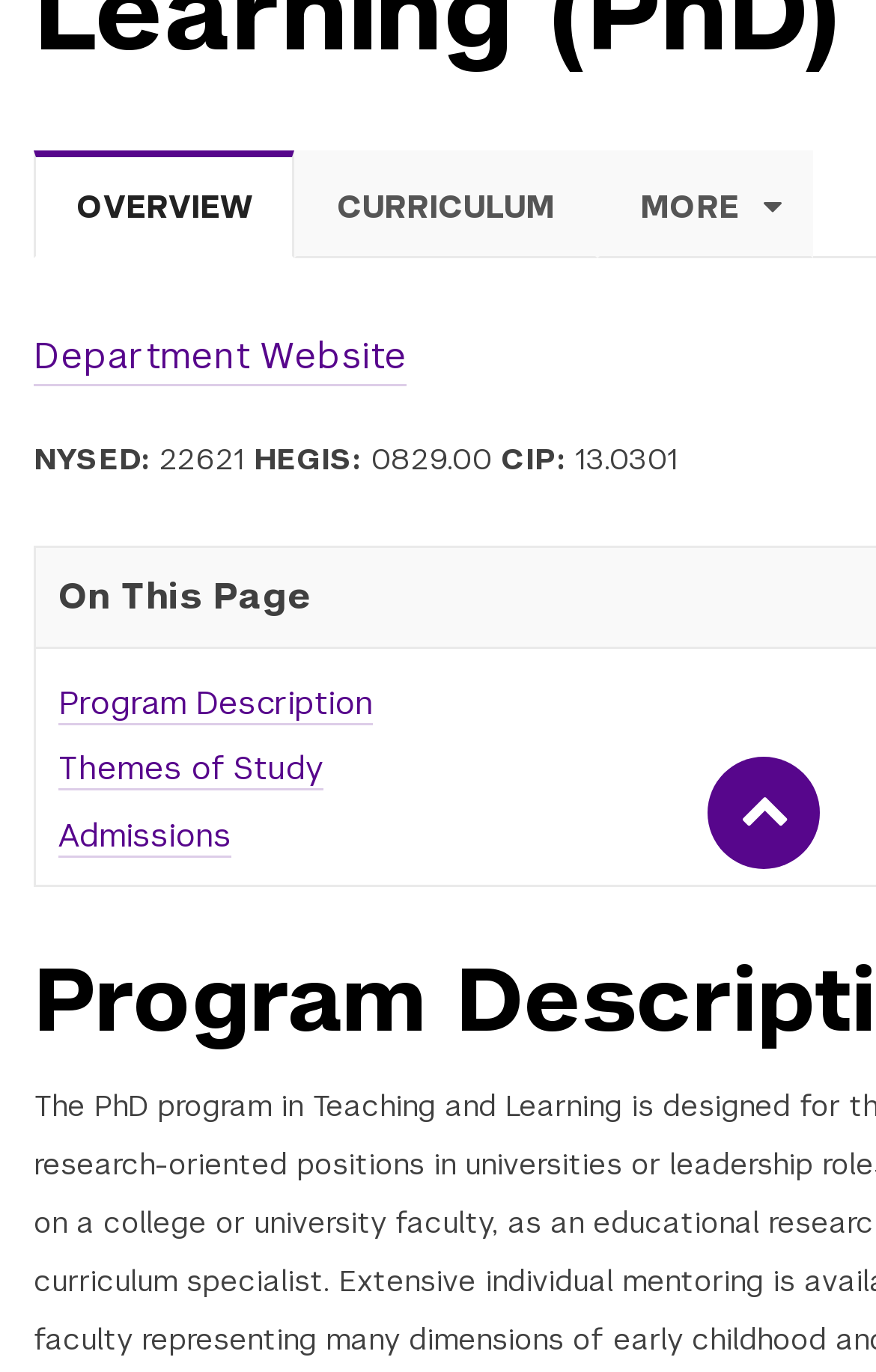Please provide the bounding box coordinates in the format (top-left x, top-left y, bottom-right x, bottom-right y). Remember, all values are floating point numbers between 0 and 1. What is the bounding box coordinate of the region described as: Department Website

[0.038, 0.24, 0.464, 0.281]